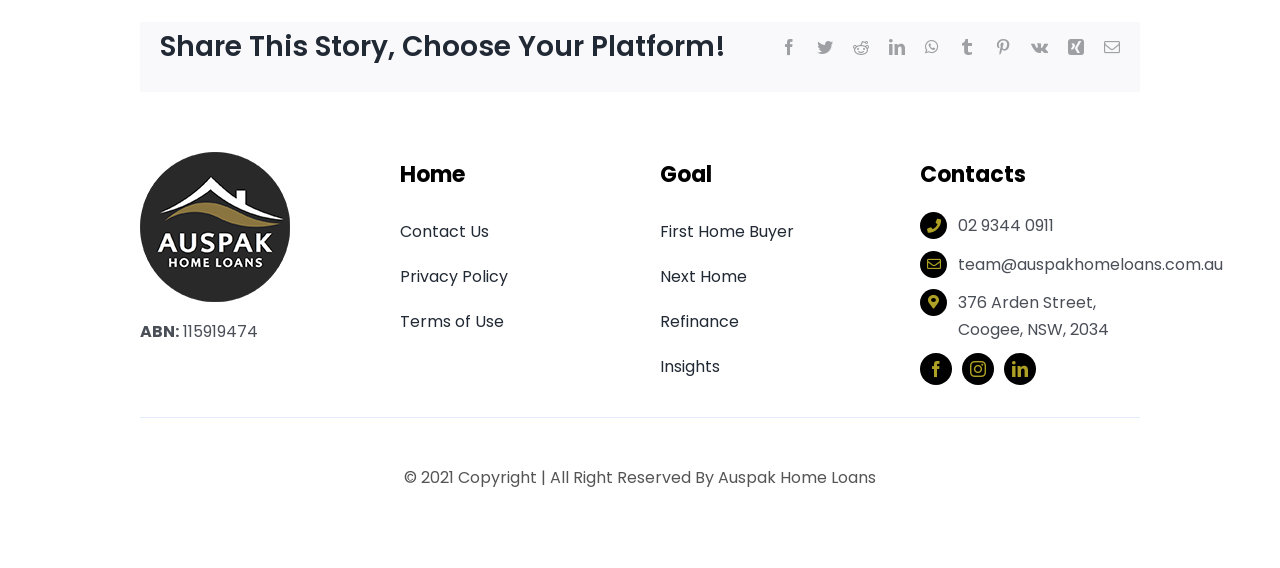Pinpoint the bounding box coordinates for the area that should be clicked to perform the following instruction: "Visit Auspak Home Loans on LinkedIn".

[0.784, 0.622, 0.809, 0.678]